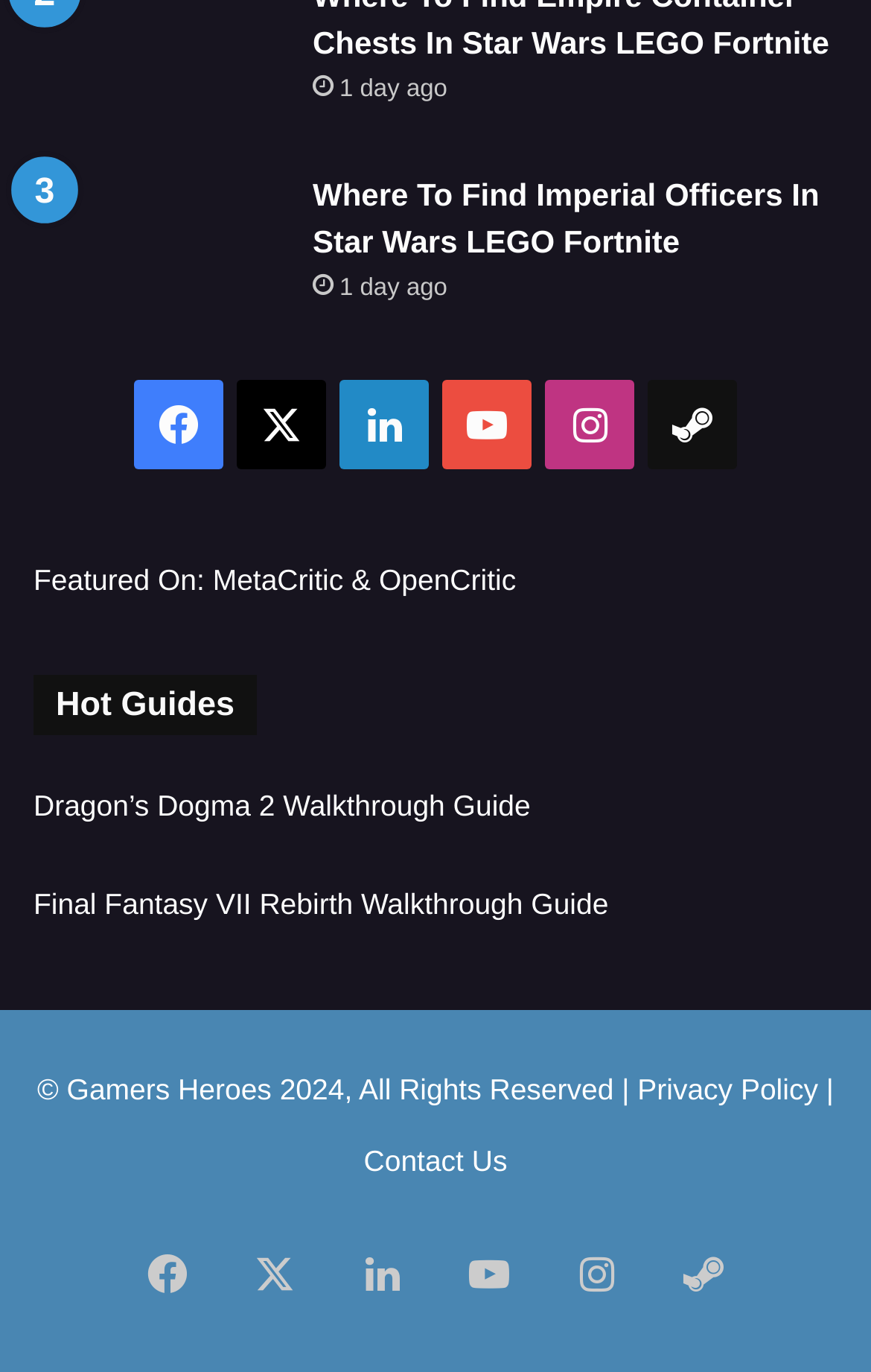How many featured platforms are there?
Use the image to give a comprehensive and detailed response to the question.

I looked at the 'Featured On:' section and found that there are two platforms mentioned, namely MetaCritic and OpenCritic.